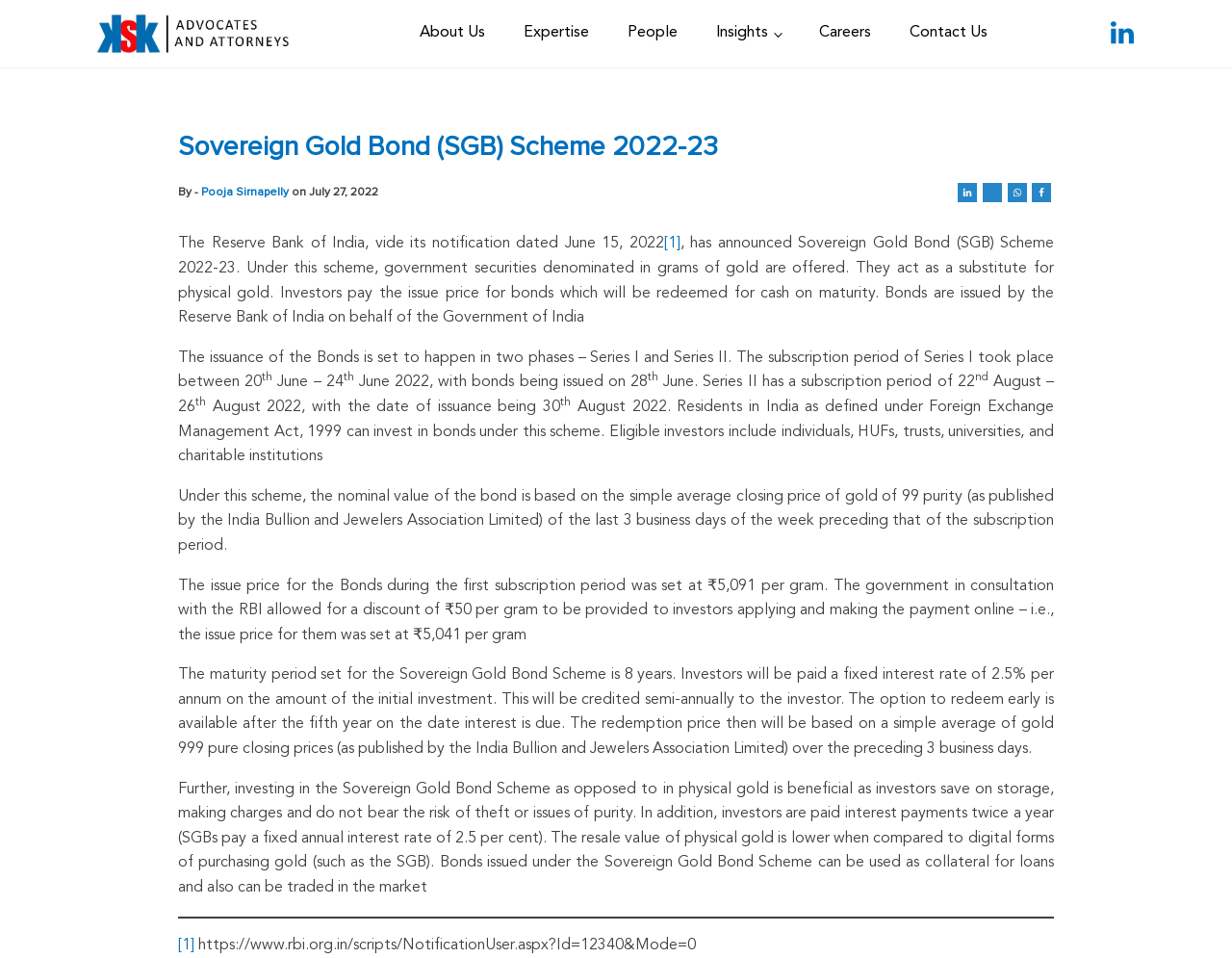What is the Sovereign Gold Bond Scheme about?
Answer the question with as much detail as you can, using the image as a reference.

The Sovereign Gold Bond Scheme is about government securities denominated in grams of gold, which act as a substitute for physical gold. Investors pay the issue price for bonds which will be redeemed for cash on maturity. Bonds are issued by the Reserve Bank of India on behalf of the Government of India.